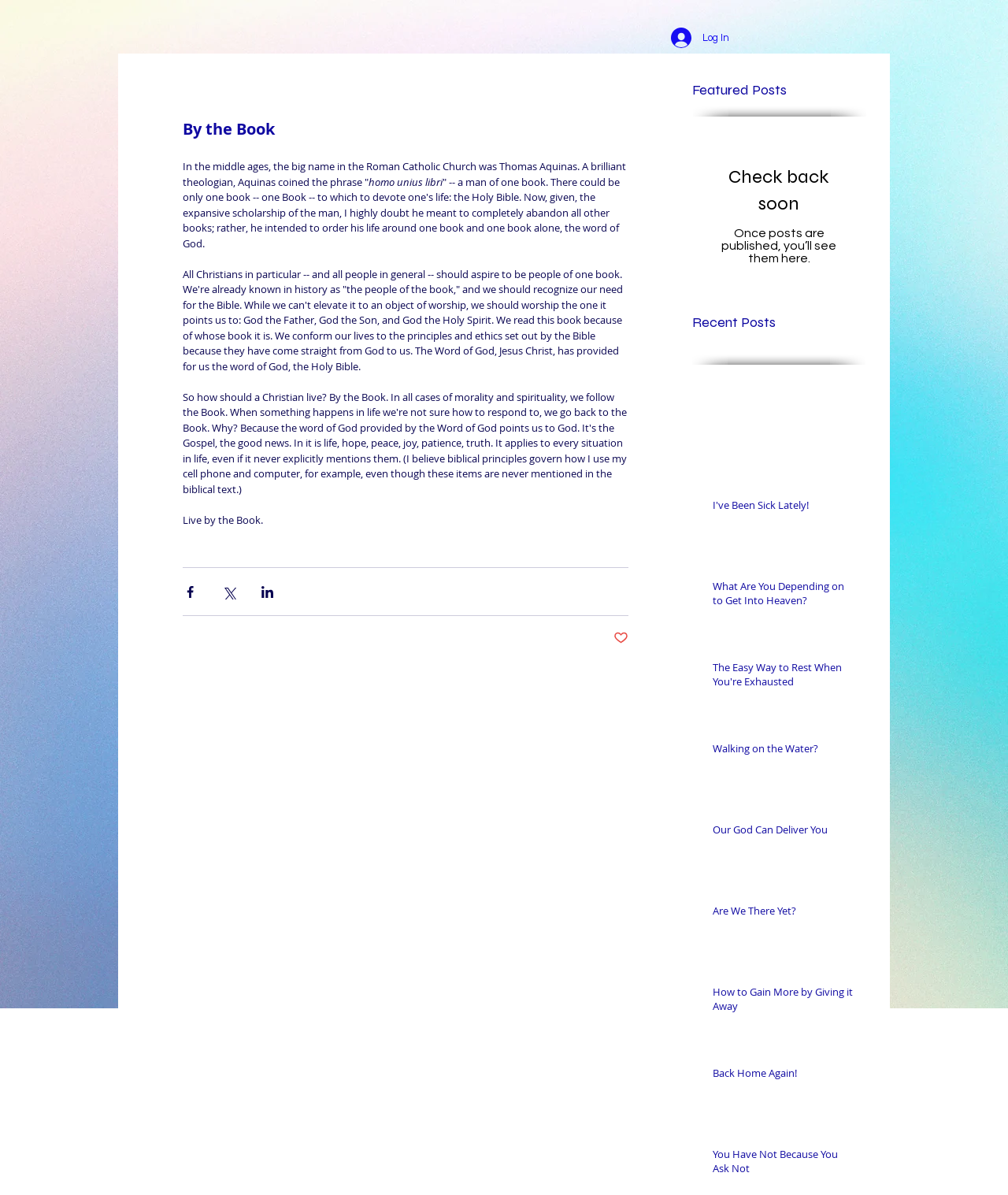How many social media sharing options are available?
Using the image, respond with a single word or phrase.

3